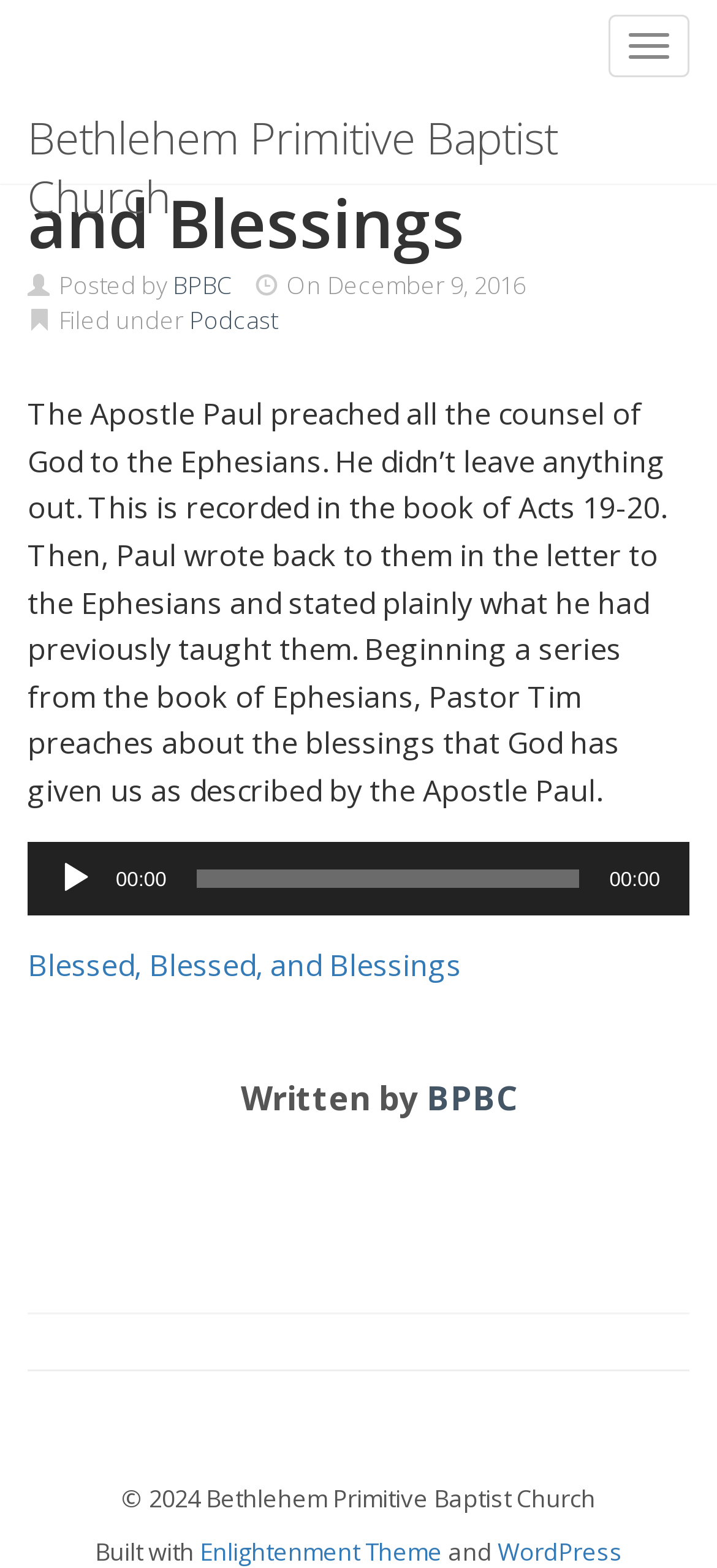Please identify the coordinates of the bounding box that should be clicked to fulfill this instruction: "Toggle navigation".

[0.849, 0.009, 0.962, 0.049]